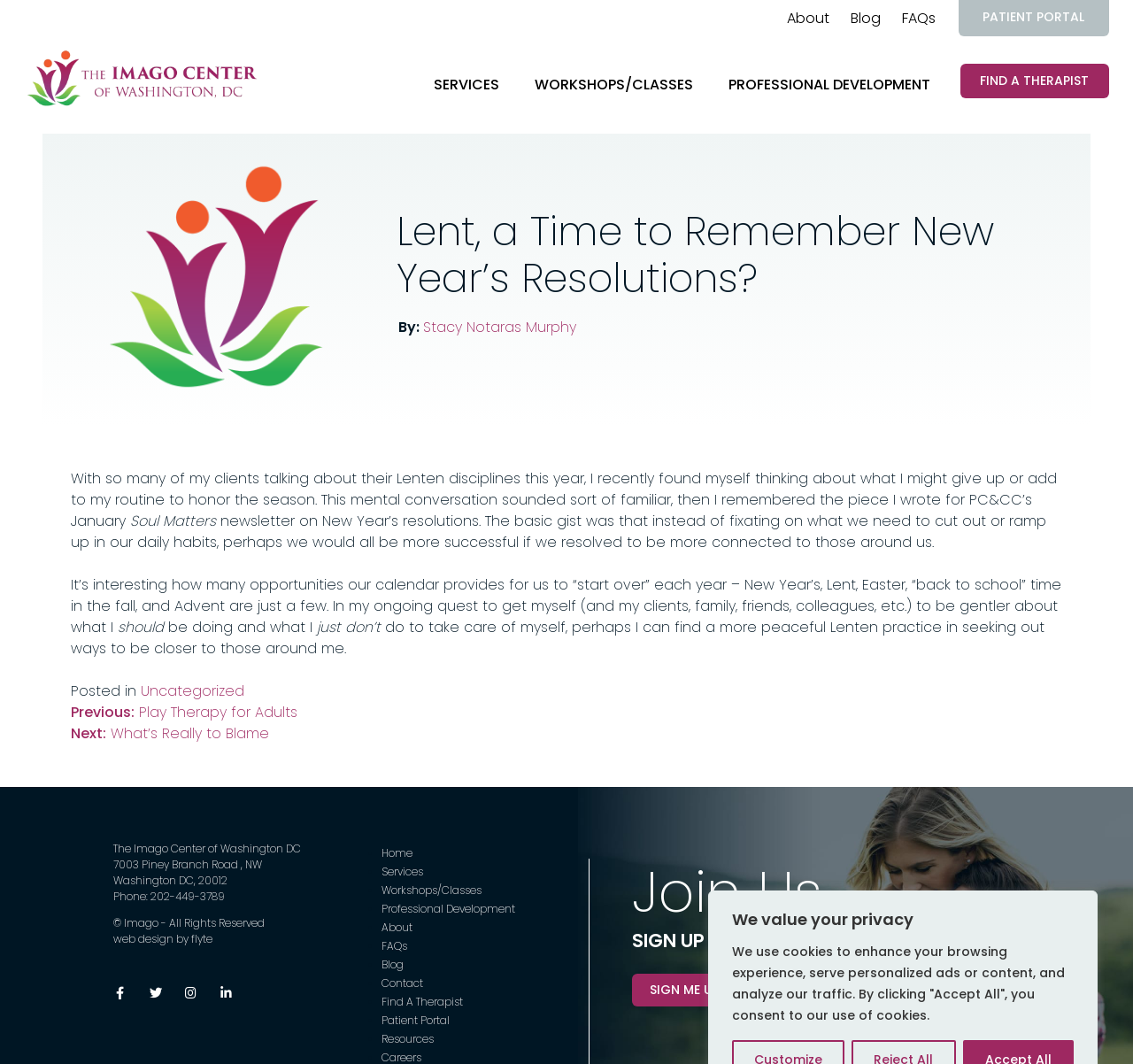Please identify the bounding box coordinates of the element's region that I should click in order to complete the following instruction: "Navigate to the 'SERVICES' page". The bounding box coordinates consist of four float numbers between 0 and 1, i.e., [left, top, right, bottom].

[0.367, 0.054, 0.456, 0.106]